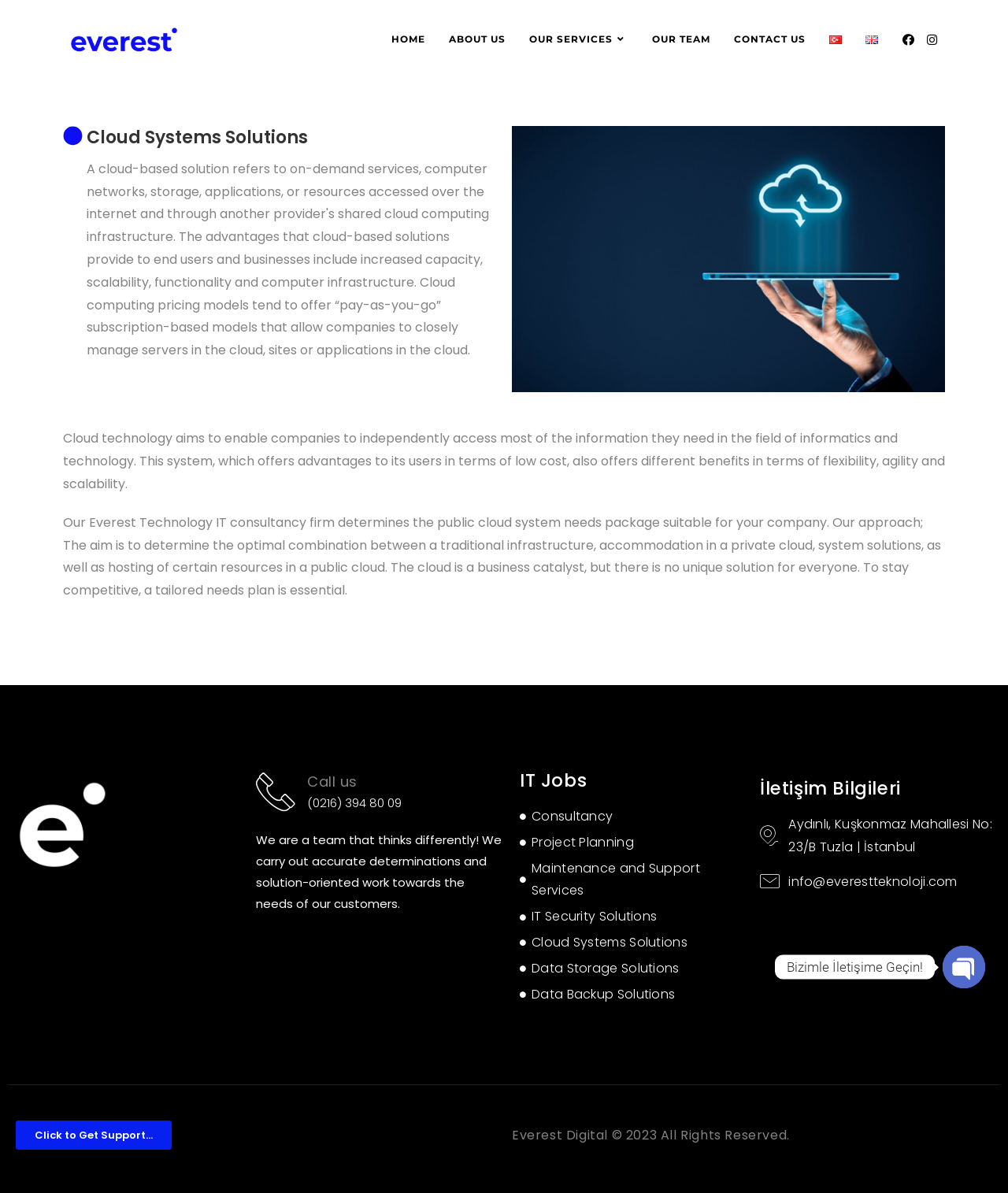Please identify the bounding box coordinates of the element's region that I should click in order to complete the following instruction: "Click on the CONTACT US link". The bounding box coordinates consist of four float numbers between 0 and 1, i.e., [left, top, right, bottom].

[0.716, 0.0, 0.811, 0.066]